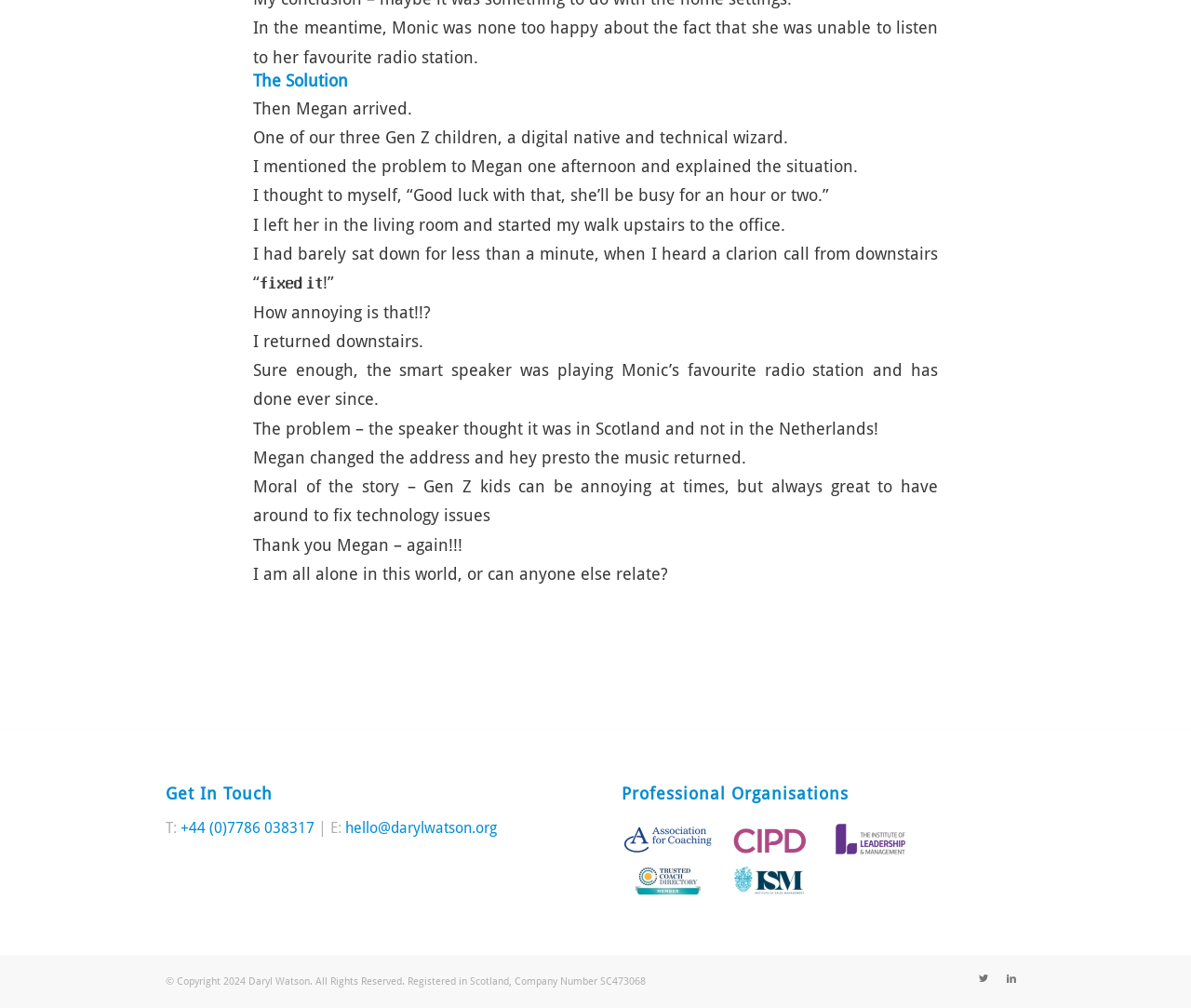Please identify the bounding box coordinates of the area I need to click to accomplish the following instruction: "Click the link to get in touch".

[0.139, 0.779, 0.478, 0.797]